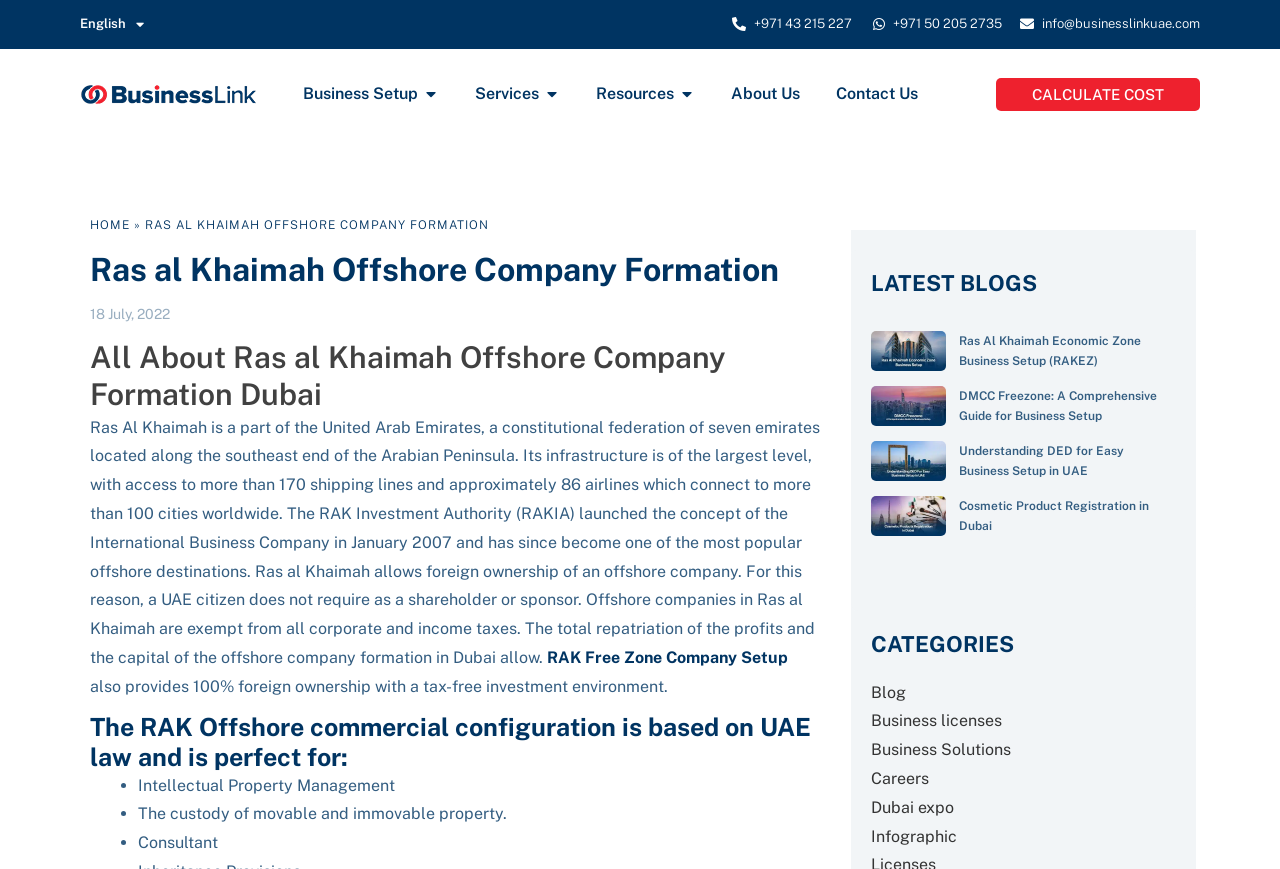Determine the bounding box coordinates of the section I need to click to execute the following instruction: "Switch to English language". Provide the coordinates as four float numbers between 0 and 1, i.e., [left, top, right, bottom].

[0.055, 0.004, 0.112, 0.052]